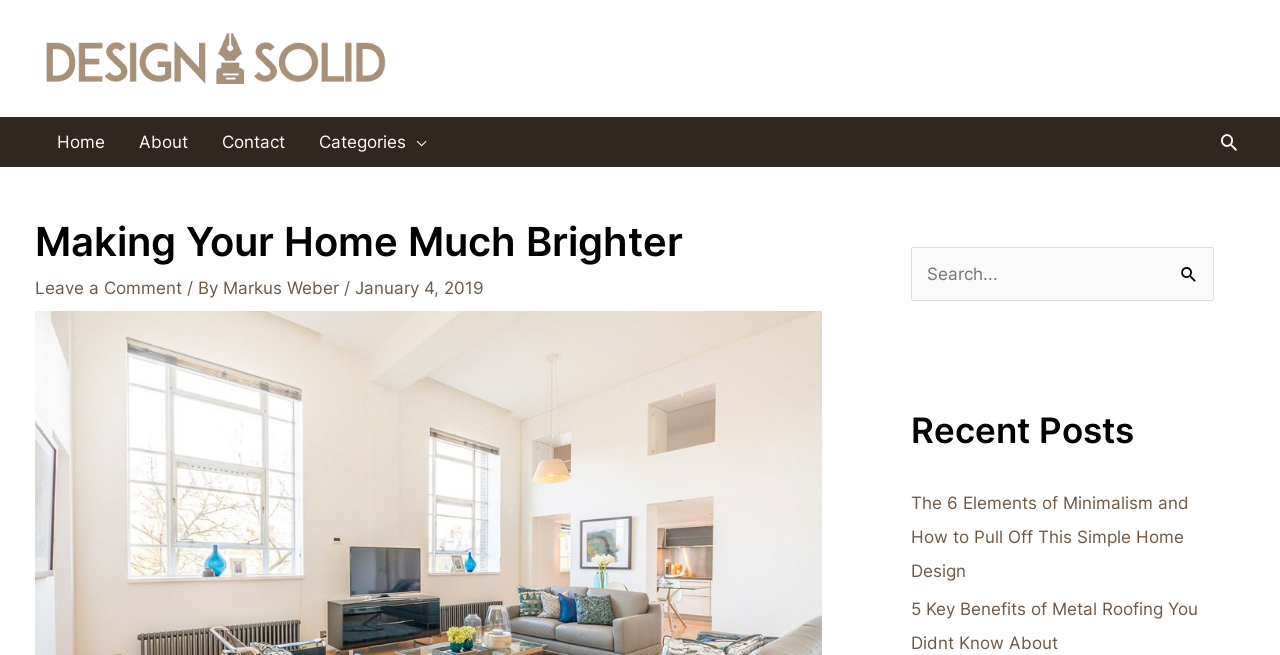Identify the bounding box coordinates for the element that needs to be clicked to fulfill this instruction: "Go to the Home page". Provide the coordinates in the format of four float numbers between 0 and 1: [left, top, right, bottom].

[0.031, 0.179, 0.095, 0.255]